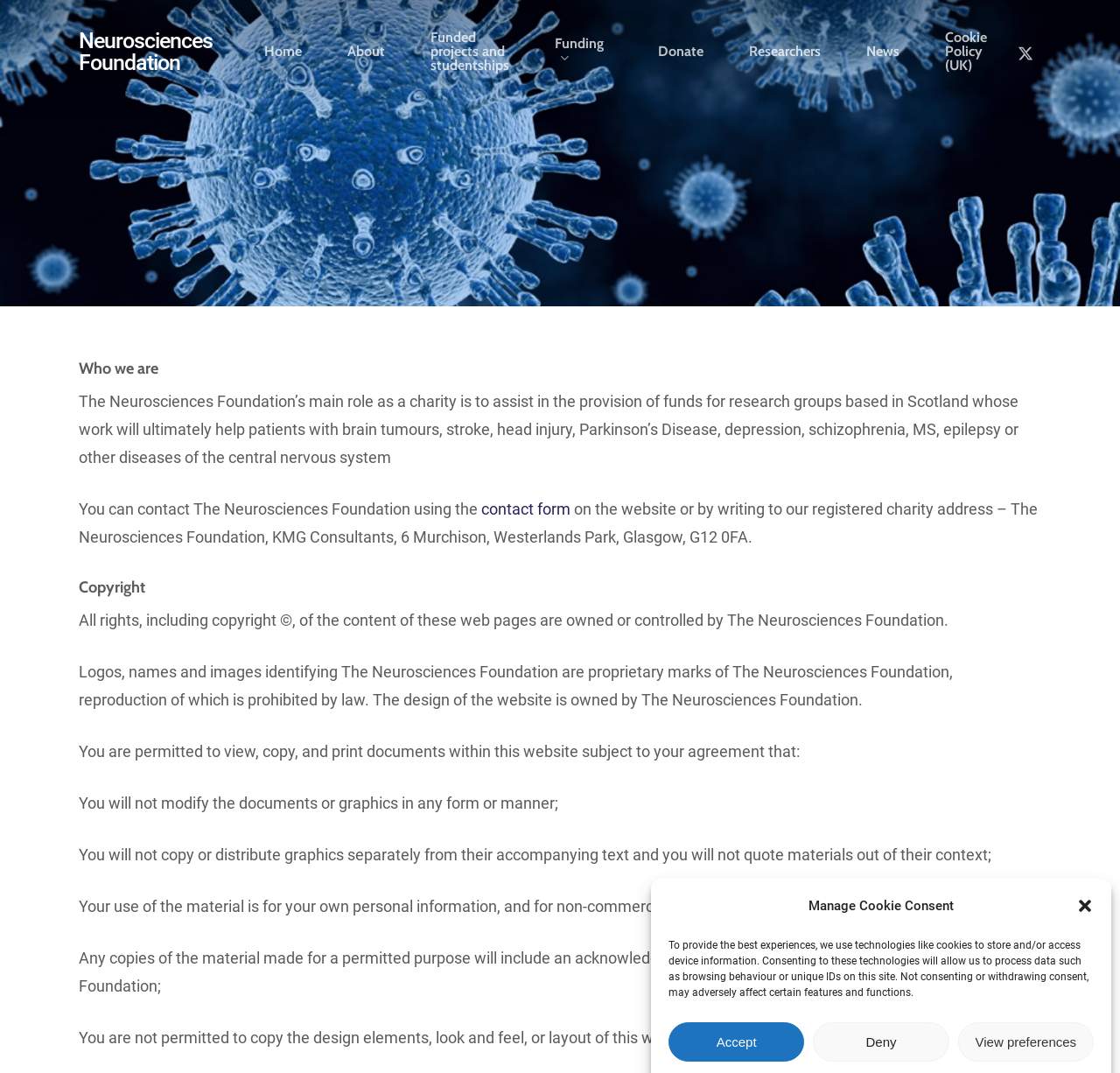Determine the bounding box coordinates of the target area to click to execute the following instruction: "Click the Close dialogue button."

[0.961, 0.836, 0.977, 0.852]